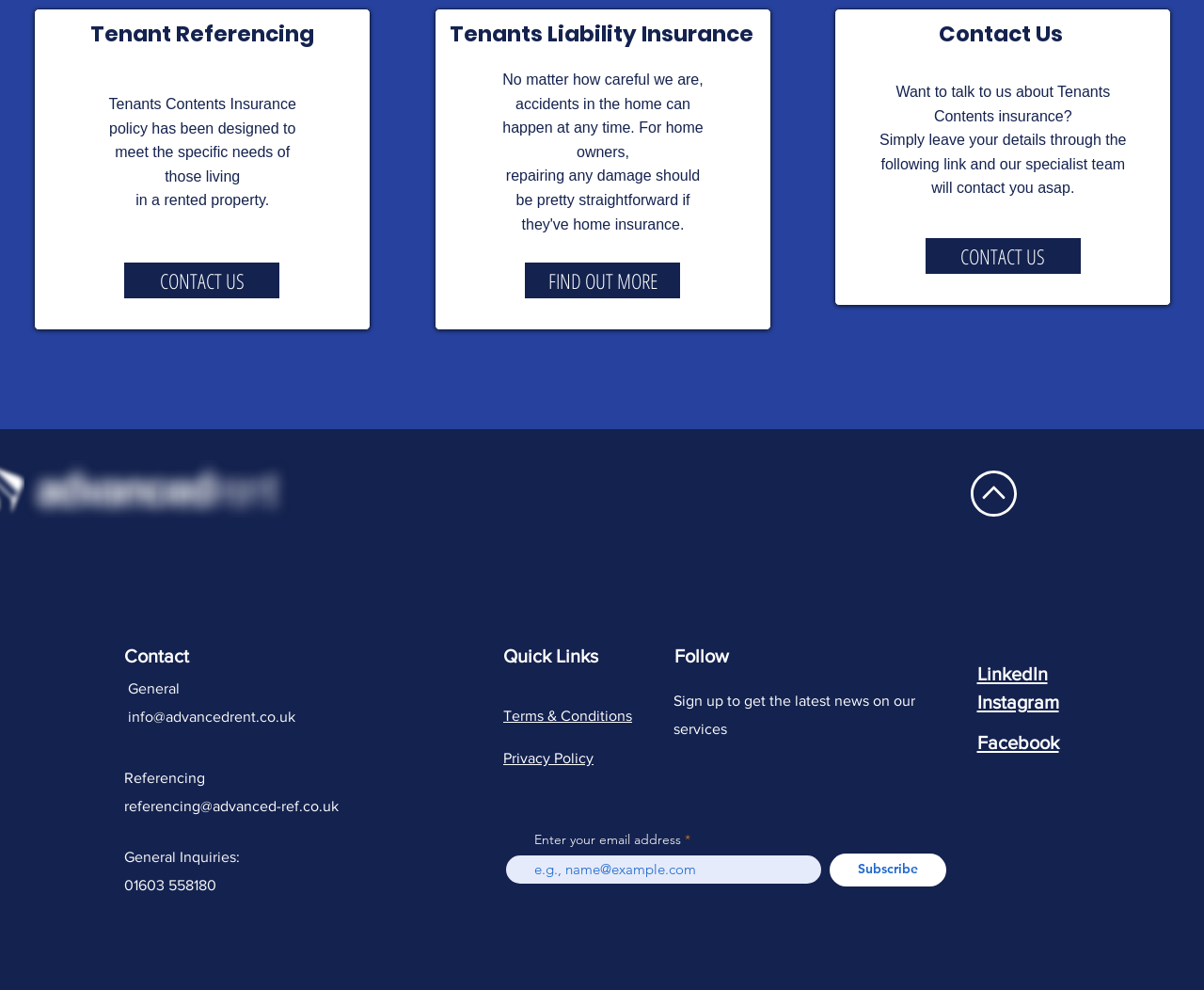Show the bounding box coordinates for the HTML element described as: "Facebook".

[0.811, 0.736, 0.879, 0.762]